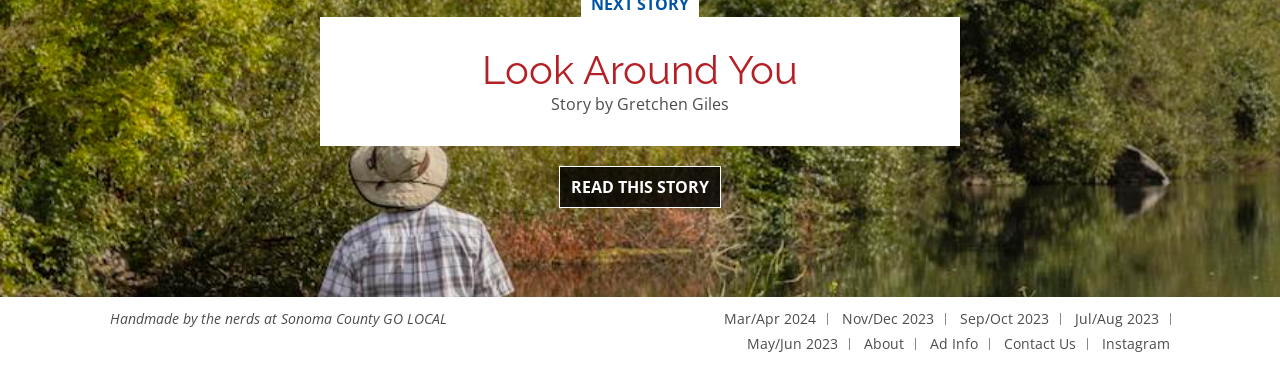Carefully examine the image and provide an in-depth answer to the question: What is the name of the organization that handmade this webpage?

The name of the organization that handmade this webpage is mentioned in the link element 'Handmade by the nerds at Sonoma County GO LOCAL' which is located at the bottom of the webpage.